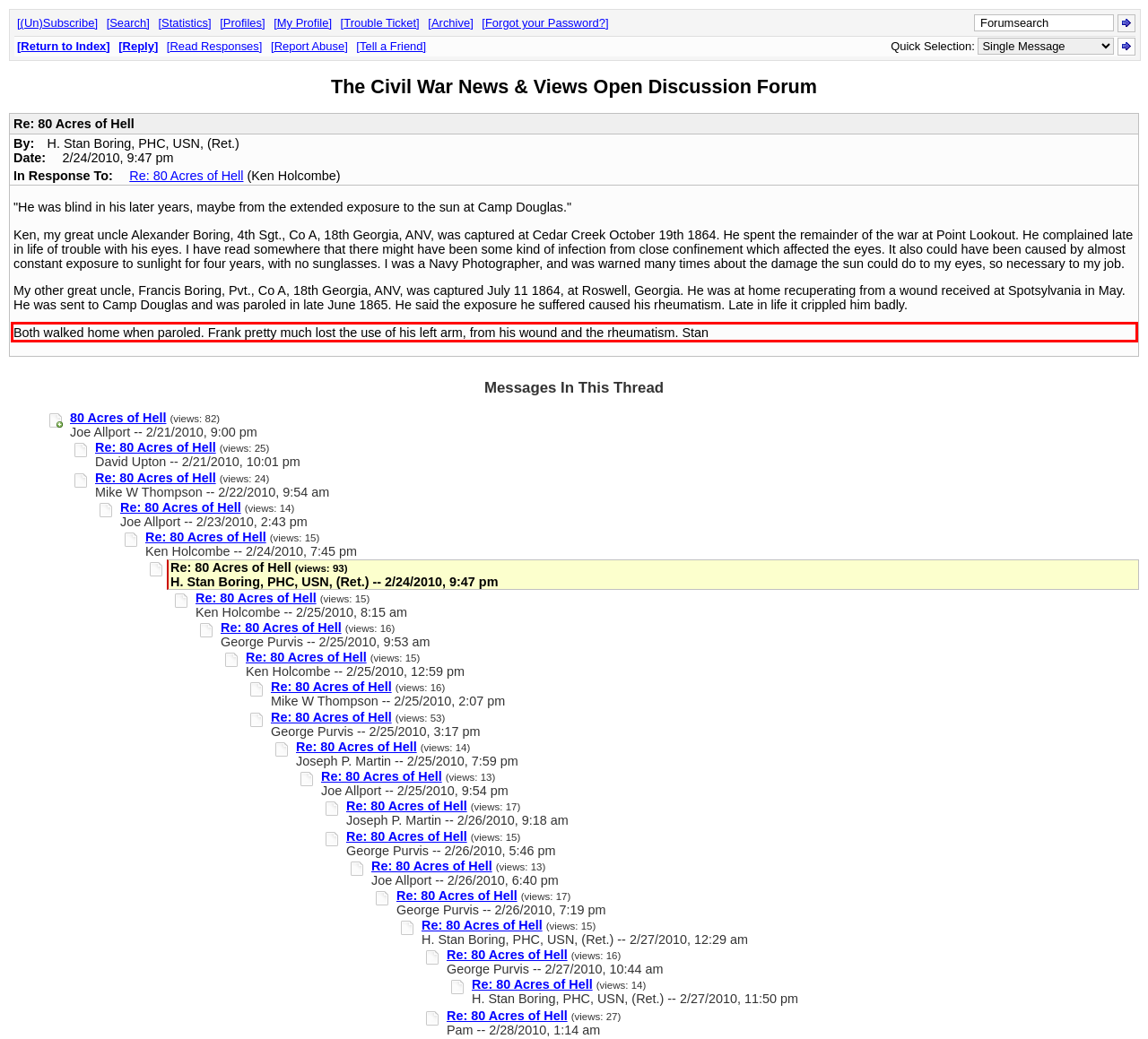Observe the screenshot of the webpage, locate the red bounding box, and extract the text content within it.

Both walked home when paroled. Frank pretty much lost the use of his left arm, from his wound and the rheumatism. Stan